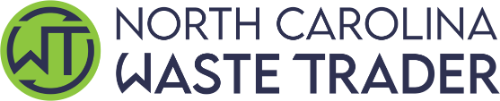Analyze the image and describe all the key elements you observe.

The image features the logo of the North Carolina Waste Trader, designed to convey its mission of facilitating a marketplace for discarded or surplus materials. The logo is characterized by a circular green design that includes stylized letters "N", "C", and "WT" integrated within it, signifying the state's commitment to waste reduction and resource sharing. The text “NORTH CAROLINA WASTE TRADER” is prominently displayed in a bold, modern font, emphasizing the platform's role in promoting sustainable practices by connecting users who wish to exchange reusable materials. This visual representation embodies the initiative's goal to divert valuable resources from landfills while fostering economic opportunities within the community.